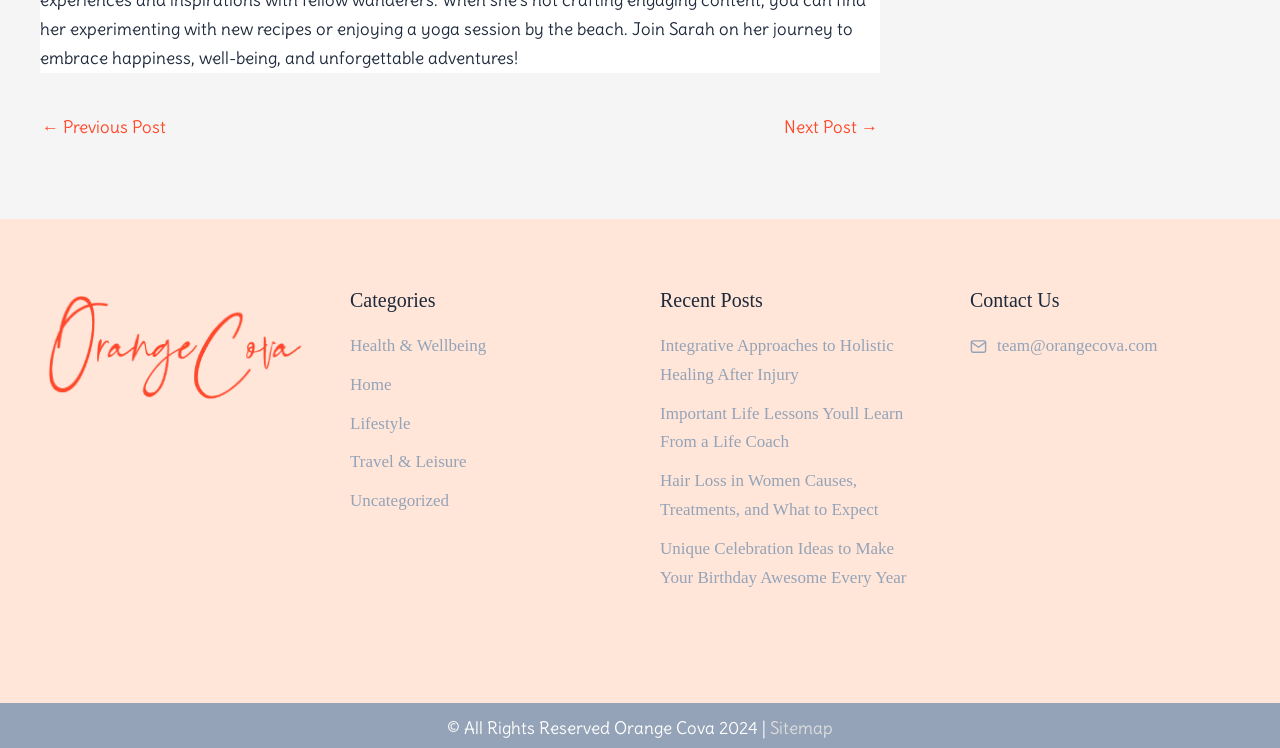Use a single word or phrase to answer the question: 
What is the title of the most recent post?

Unique Celebration Ideas to Make Your Birthday Awesome Every Year